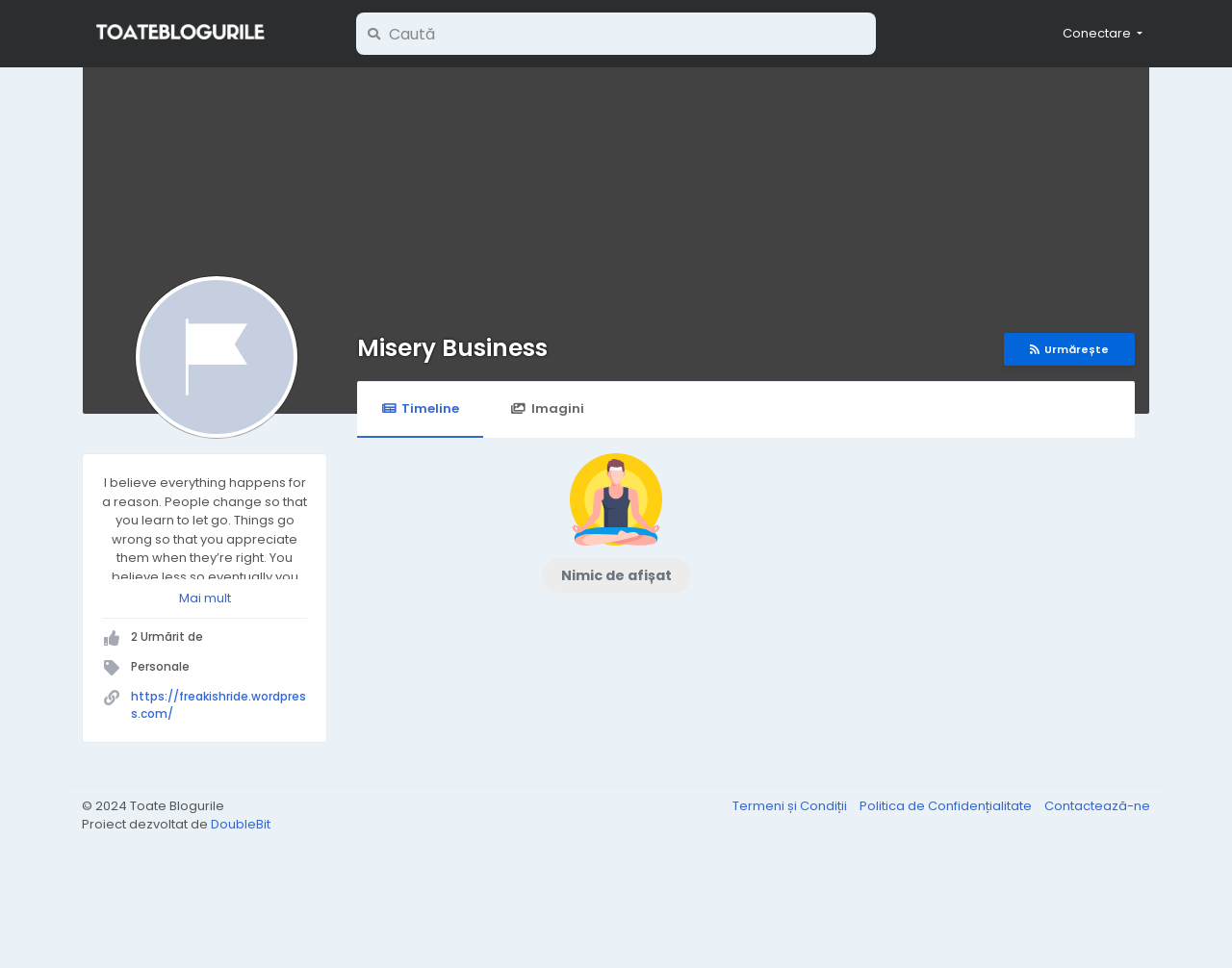Please pinpoint the bounding box coordinates for the region I should click to adhere to this instruction: "Search for something".

[0.289, 0.013, 0.711, 0.057]